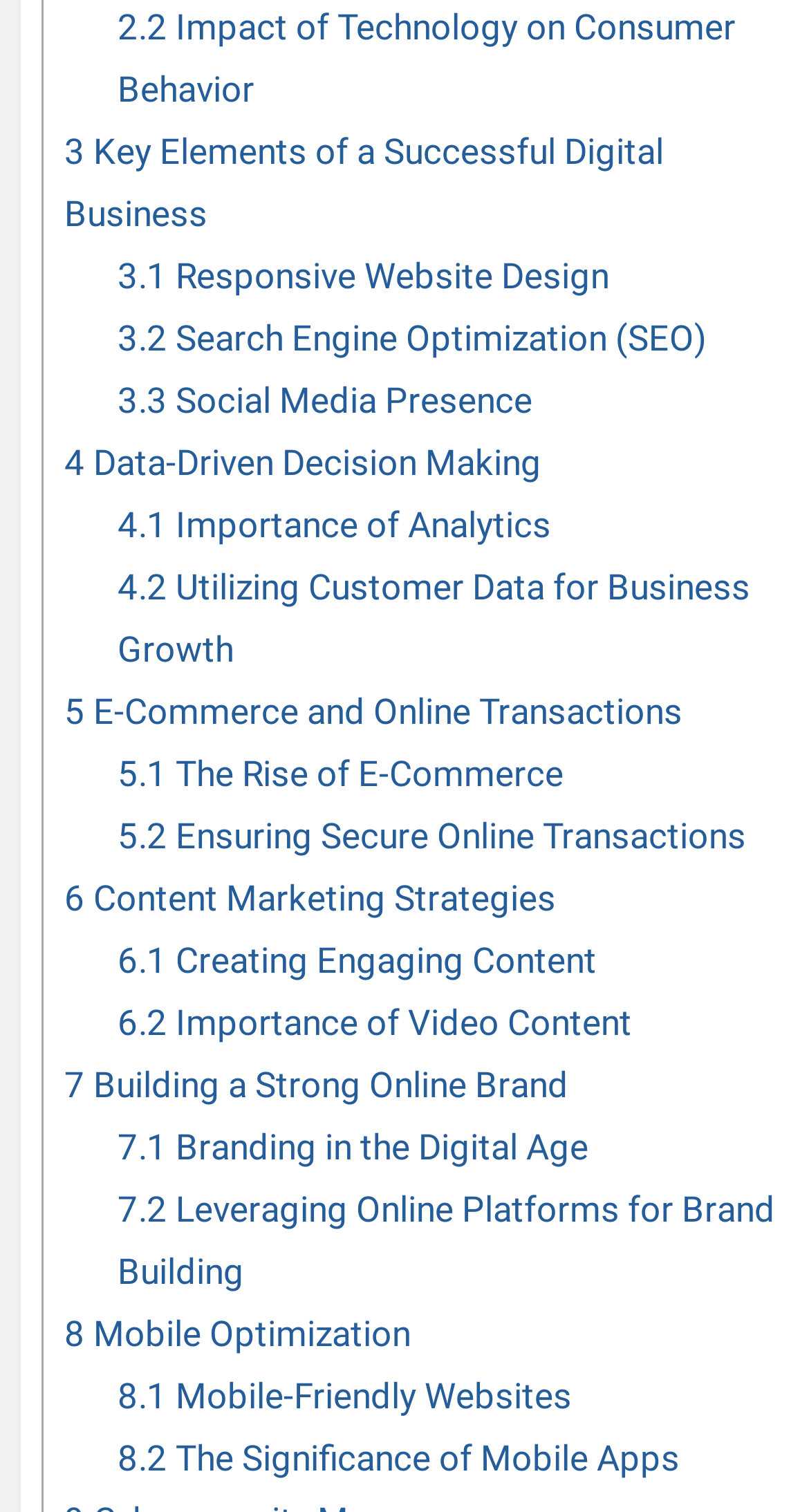Give a concise answer of one word or phrase to the question: 
How many subtopics are under 'Data-Driven Decision Making'?

2